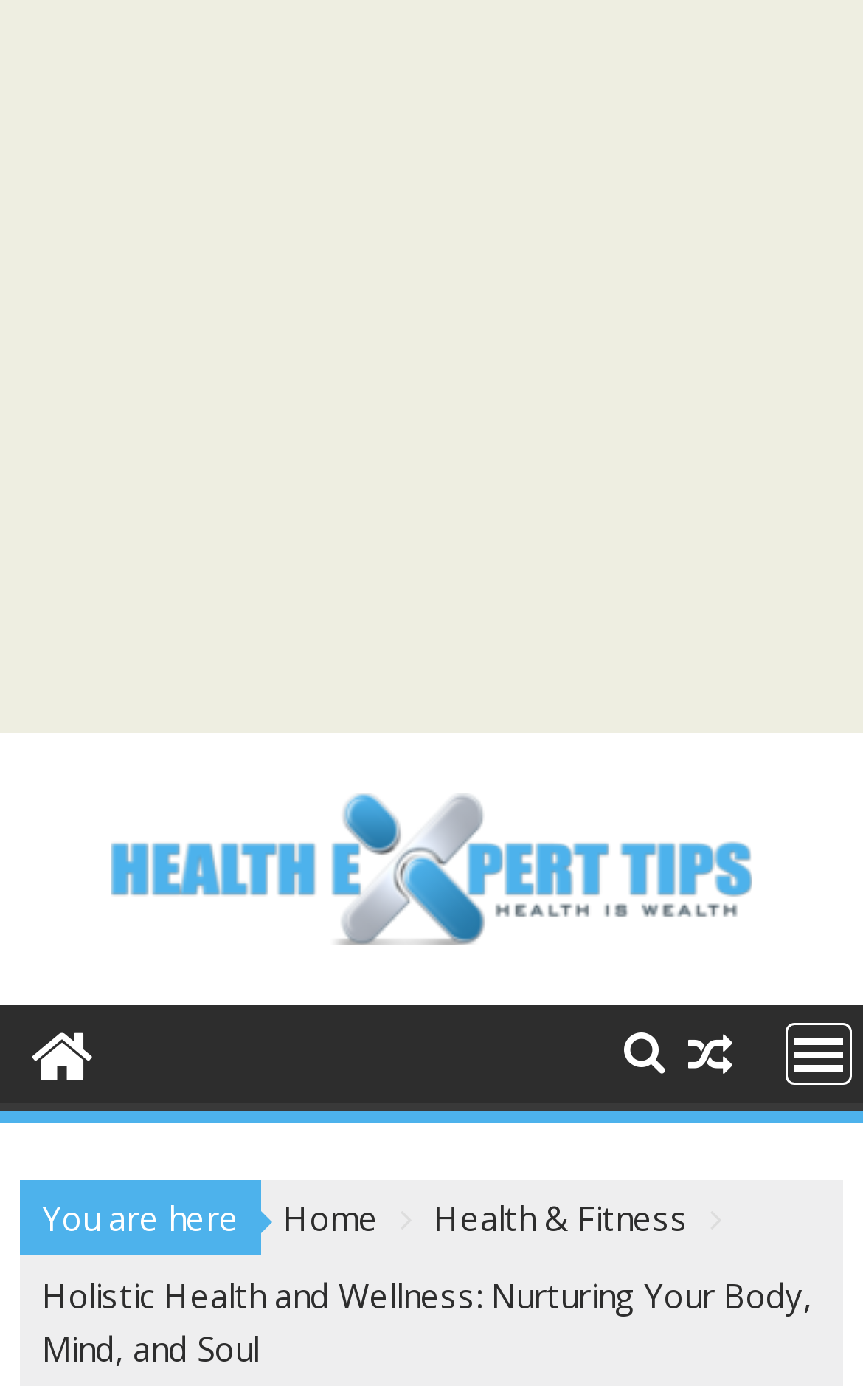What type of image is on the webpage? Please answer the question using a single word or phrase based on the image.

Health Experts Tips